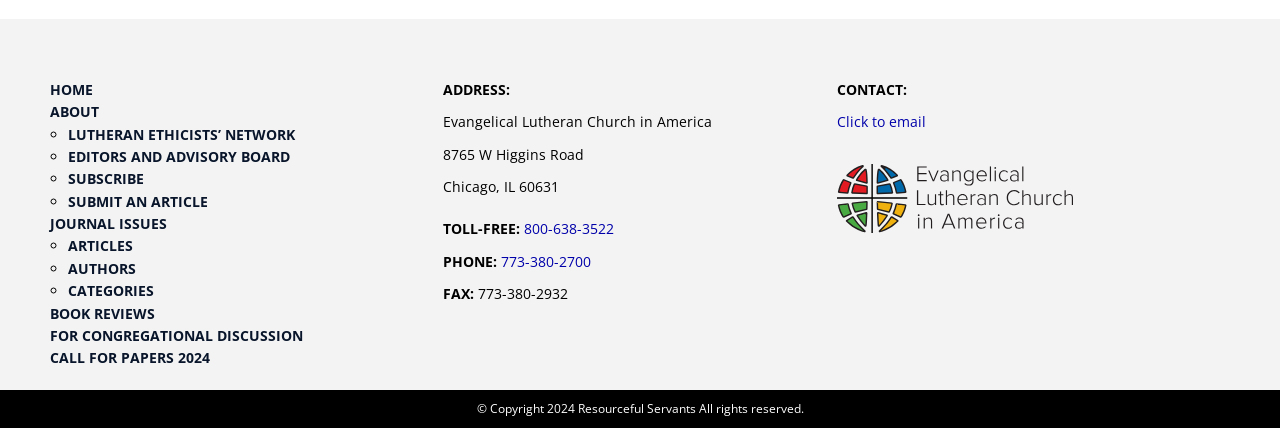What is the phone number of the church?
Refer to the screenshot and respond with a concise word or phrase.

773-380-2700